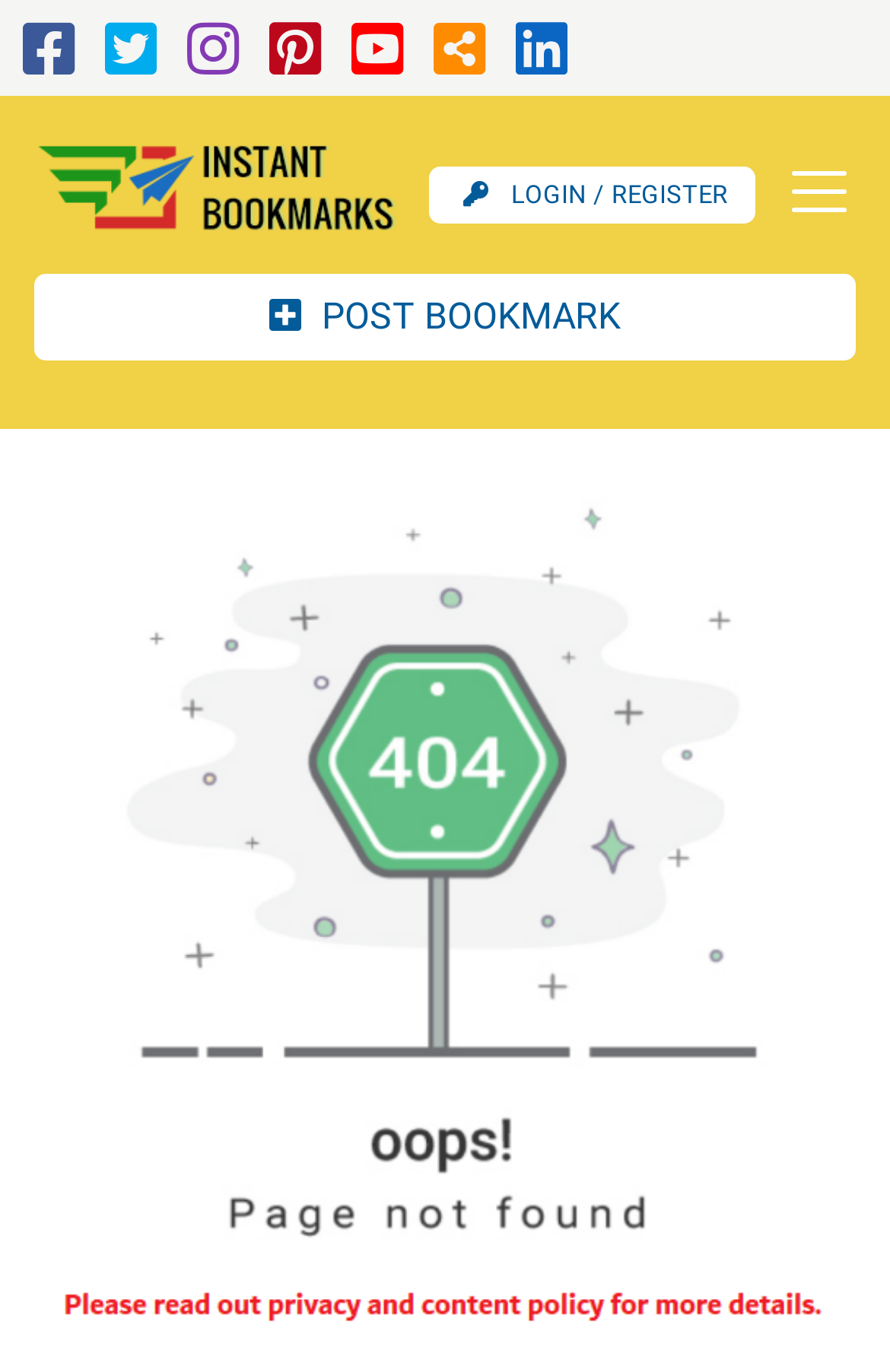What is the error page image about?
Refer to the image and provide a thorough answer to the question.

I examined the image on the webpage and saw that it has a description 'Error Page'. This suggests that the image is related to an error page or a 404 page.